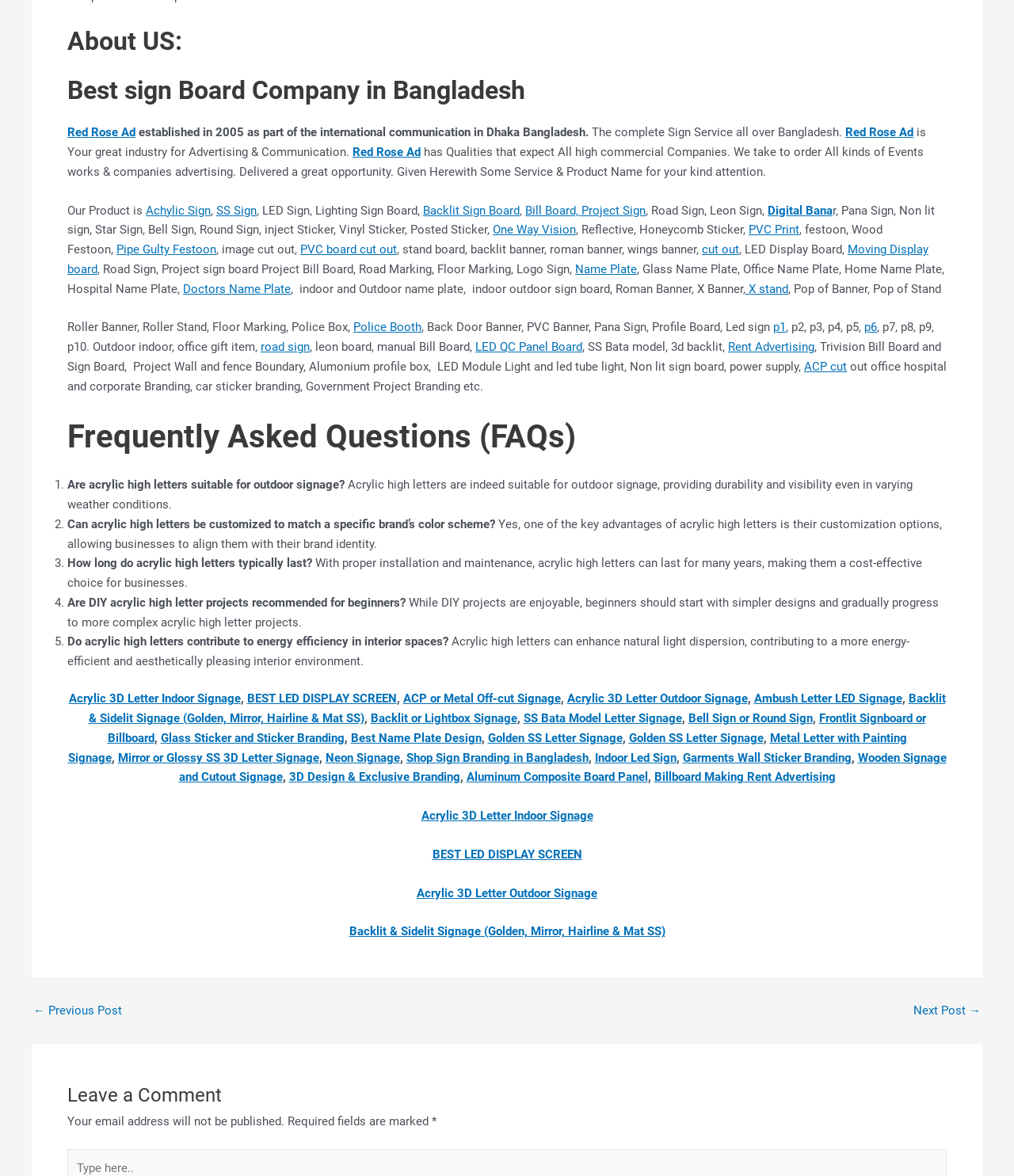From the element description: "Acrylic 3D Letter Indoor Signage", extract the bounding box coordinates of the UI element. The coordinates should be expressed as four float numbers between 0 and 1, in the order [left, top, right, bottom].

[0.415, 0.688, 0.585, 0.7]